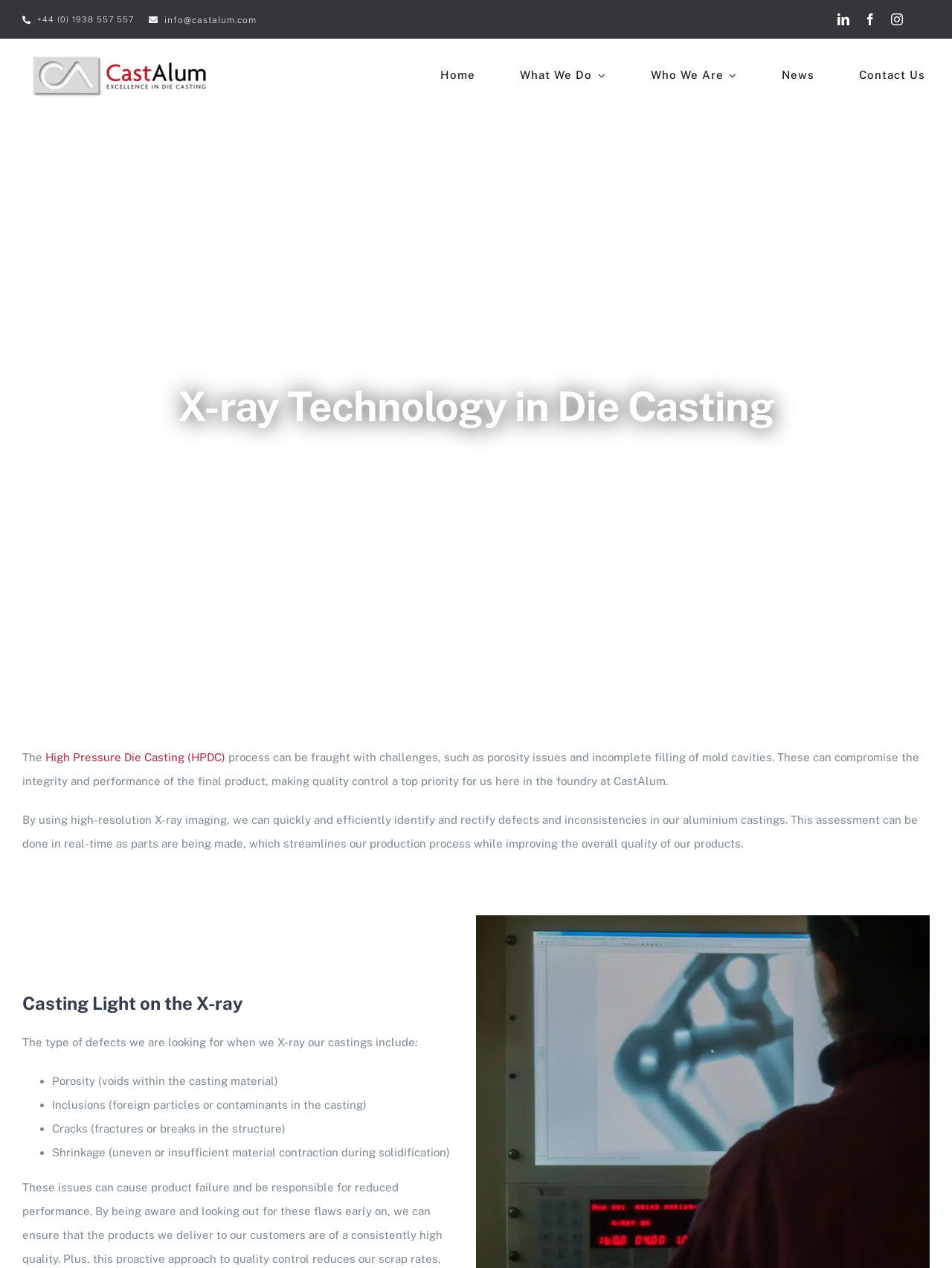What is the phone number on the top left?
Please respond to the question thoroughly and include all relevant details.

I found the phone number by looking at the top left corner of the webpage, where I saw a link with the text '+44 (0) 1938 557 557'. This is likely the phone number of the company.